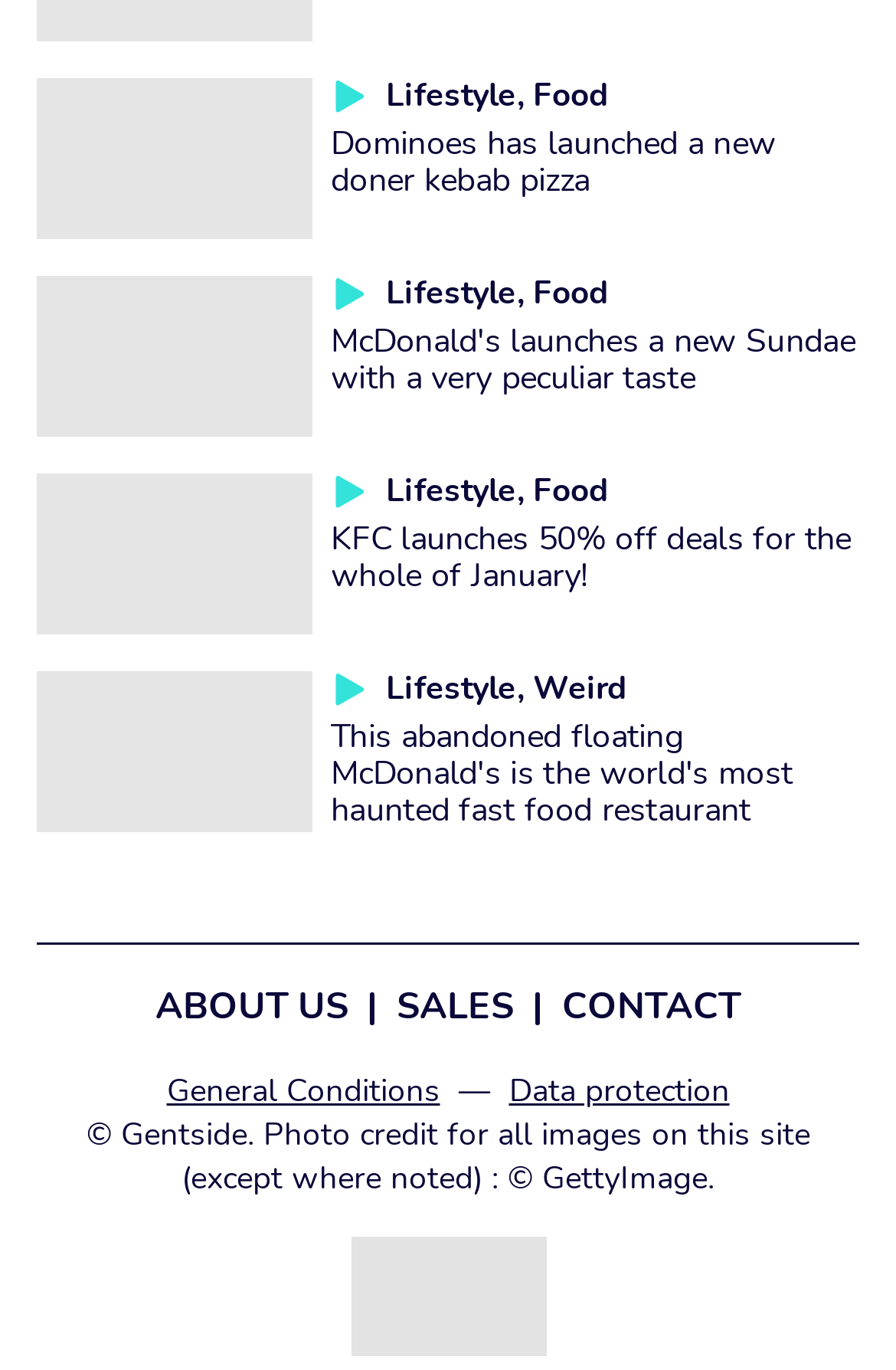Please identify the bounding box coordinates of the area that needs to be clicked to fulfill the following instruction: "Enter a personal message with gift."

None